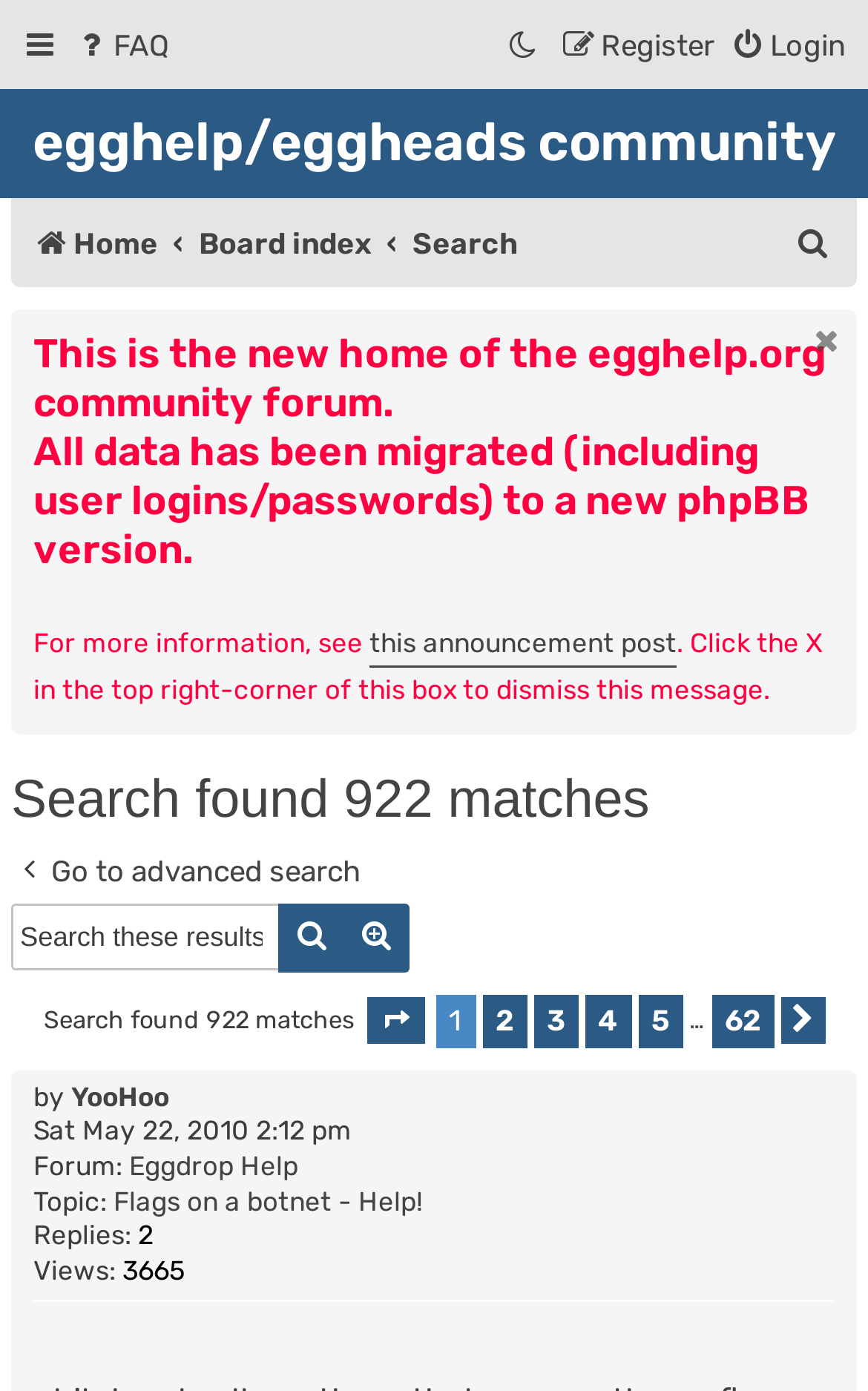What is the name of the community forum?
Give a one-word or short-phrase answer derived from the screenshot.

egghelp/eggheads community